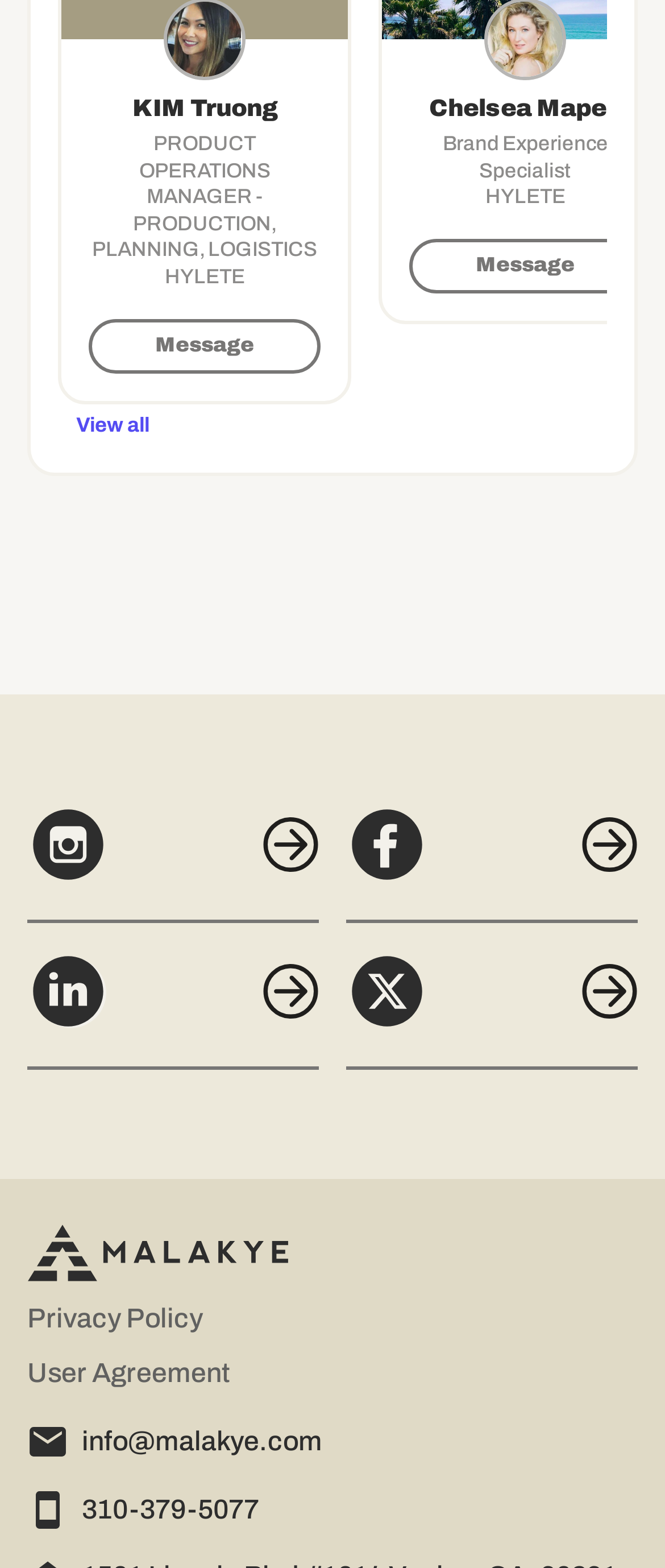Identify the bounding box coordinates for the region of the element that should be clicked to carry out the instruction: "Open Instagram". The bounding box coordinates should be four float numbers between 0 and 1, i.e., [left, top, right, bottom].

[0.041, 0.512, 0.479, 0.588]